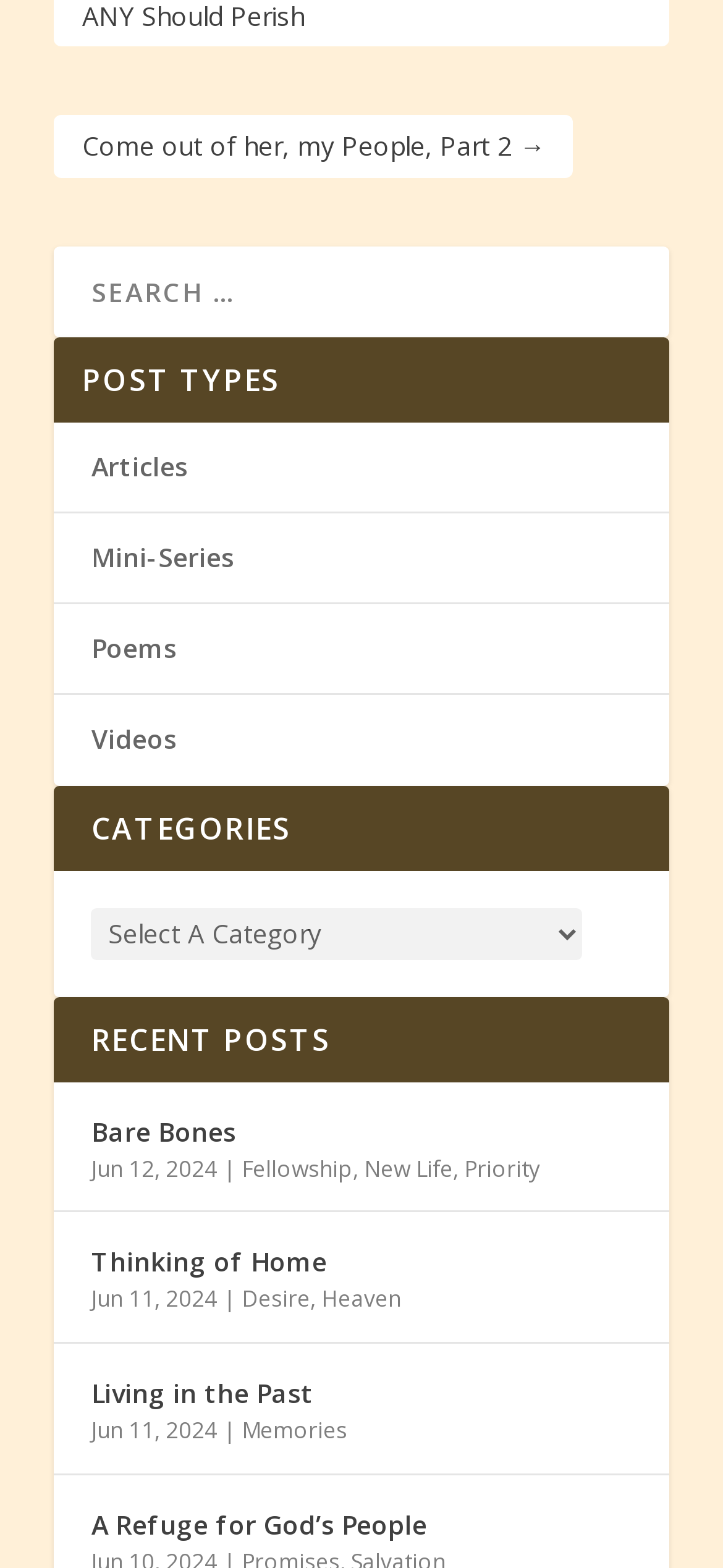Determine the bounding box coordinates of the clickable element to complete this instruction: "go to Articles". Provide the coordinates in the format of four float numbers between 0 and 1, [left, top, right, bottom].

[0.126, 0.286, 0.26, 0.308]